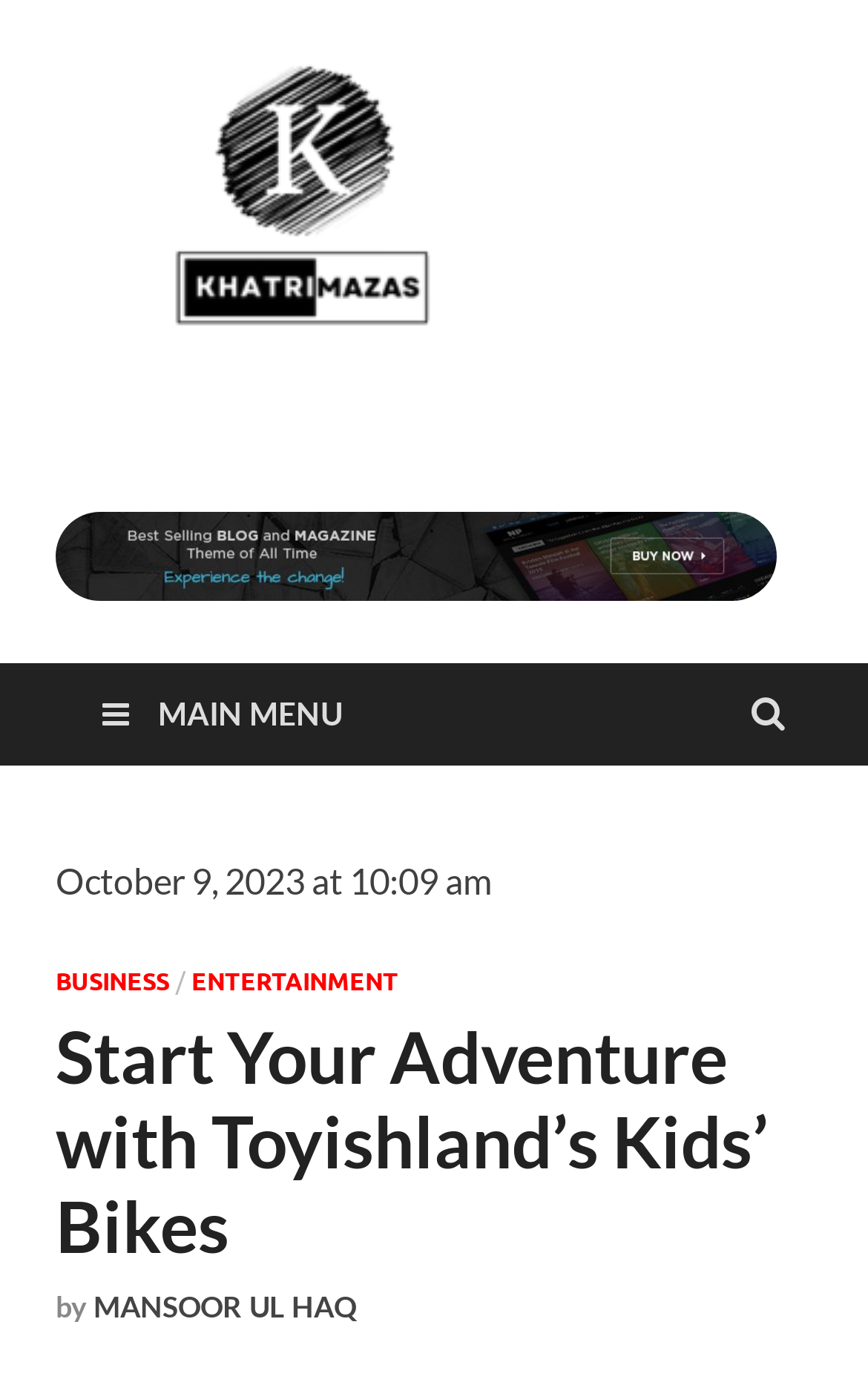Give a detailed explanation of the elements present on the webpage.

The webpage is about Toyishland's kids' bikes, with a focus on online shopping in Pakistan. At the top left corner, there is a logo of Khatrimazas, which is an image with a link. Next to it, there is a static text "Dive into our Blogosphere!".

Below the logo, there is a complementary section that takes up most of the width of the page, containing an image labeled as "Advertising". 

On the top right side, there is a link to the main menu, represented by an icon. Below it, there is a static text showing the date and time, "October 9, 2023 at 10:09 am".

Underneath, there is a header section with several links and static texts. The links include "BUSINESS" and "ENTERTAINMENT", separated by a slash. There is also a heading that reads "Start Your Adventure with Toyishland’s Kids’ Bikes". 

At the bottom of the header section, there is a static text "by" followed by a link to the author's name, "MANSOOR UL HAQ".